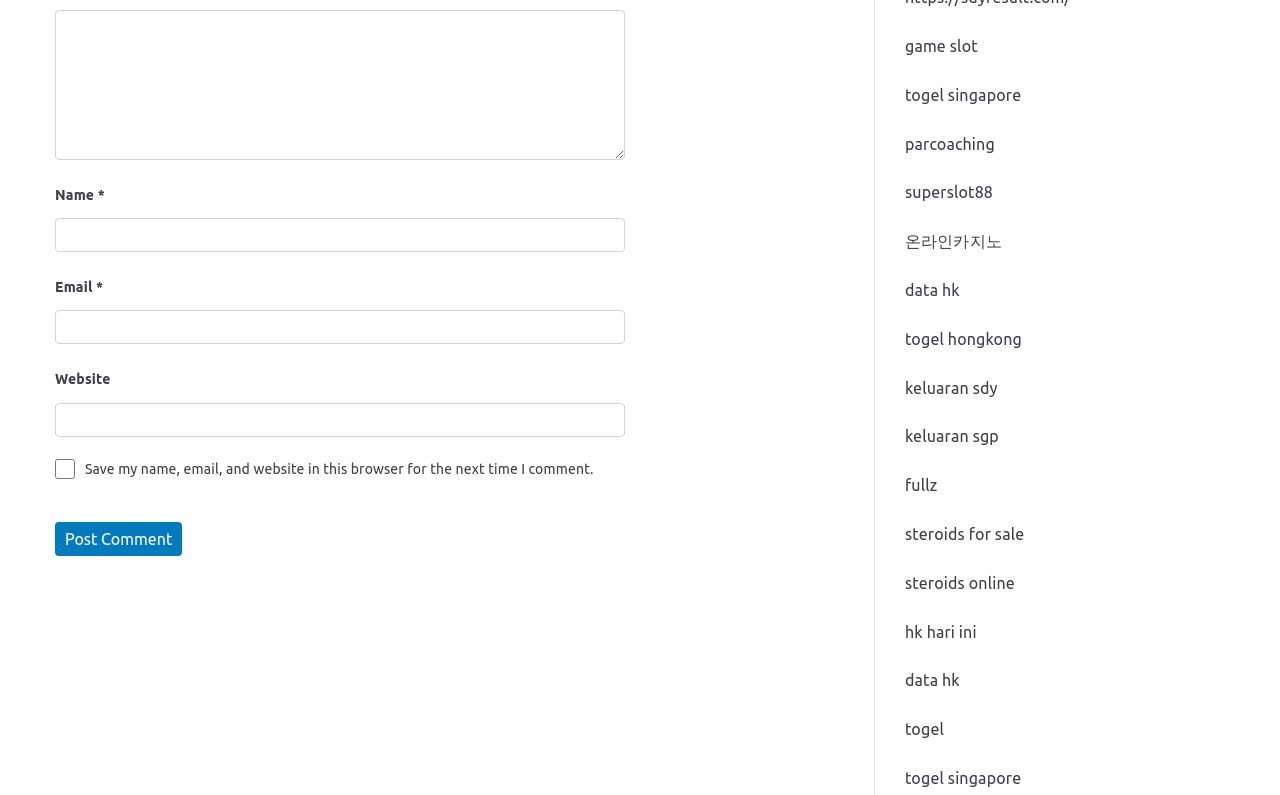Identify the bounding box of the HTML element described here: "North America". Provide the coordinates as four float numbers between 0 and 1: [left, top, right, bottom].

None